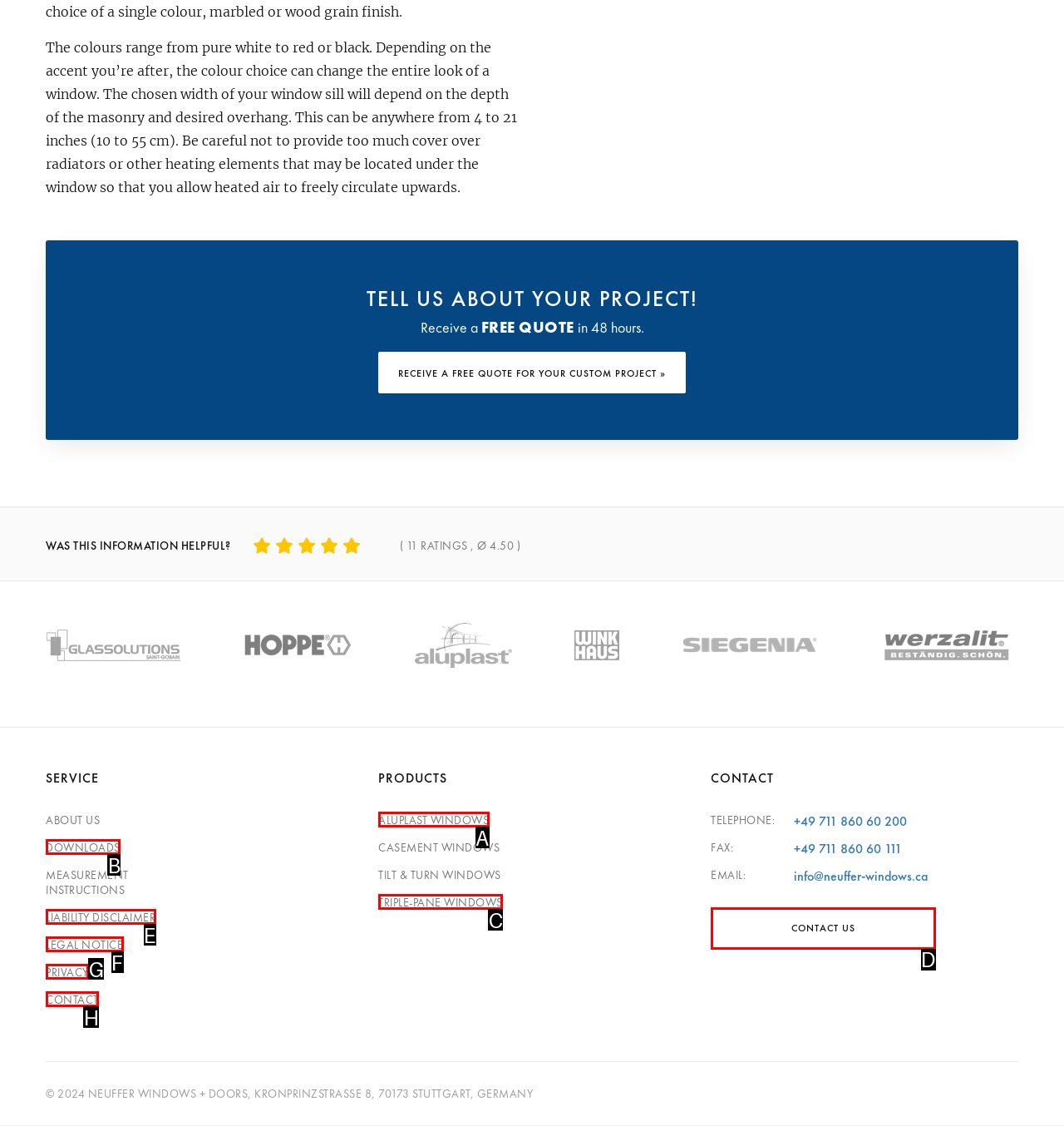Point out which UI element to click to complete this task: Click the 'CONTACT US' link
Answer with the letter corresponding to the right option from the available choices.

D